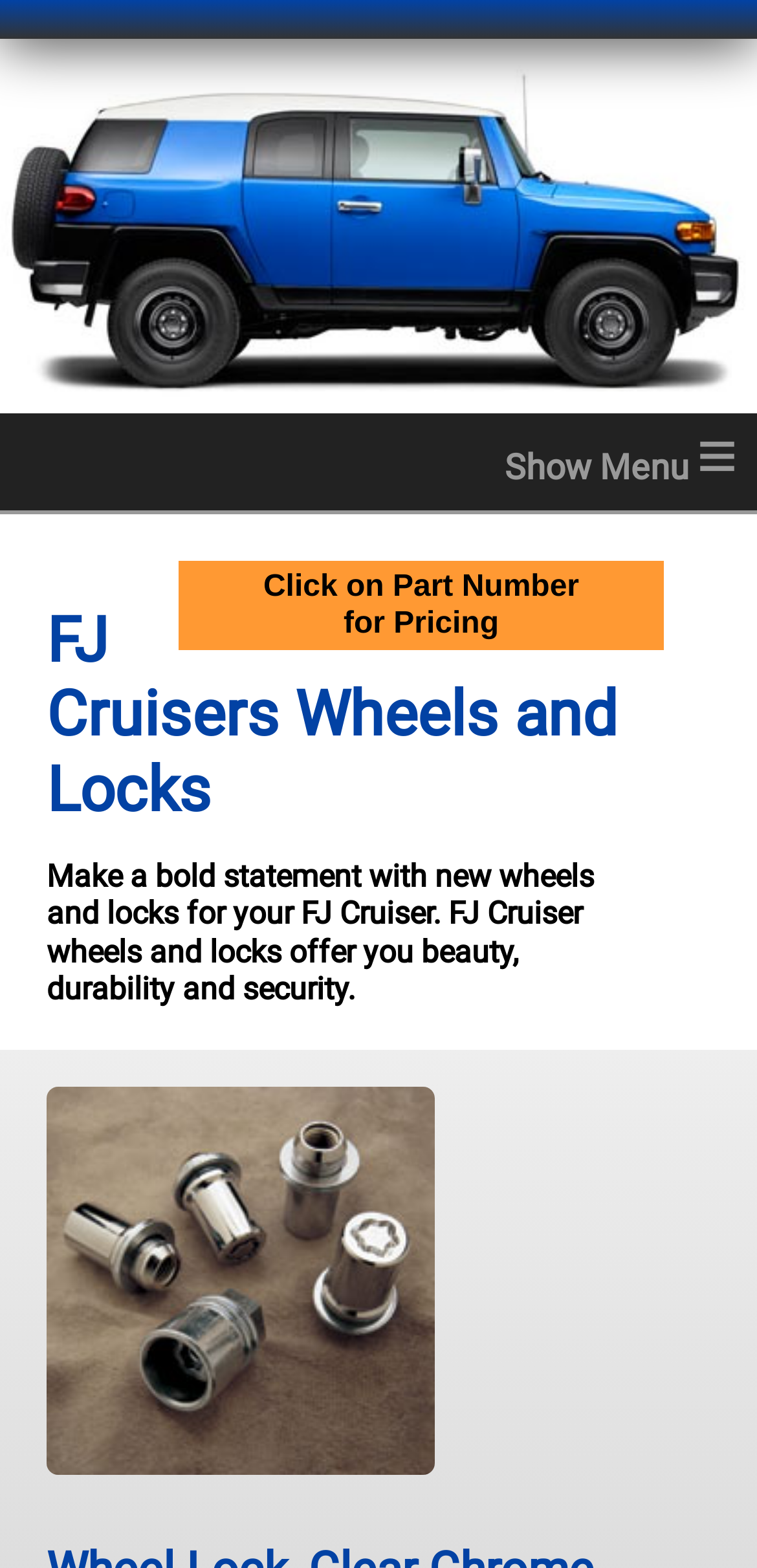What is the benefit of FJ Cruiser wheels and locks?
Examine the image closely and answer the question with as much detail as possible.

The static text 'Make a bold statement with new wheels and locks for your FJ Cruiser. FJ Cruiser wheels and locks offer you beauty, durability and security.' suggests that the benefits of FJ Cruiser wheels and locks are beauty, durability, and security.